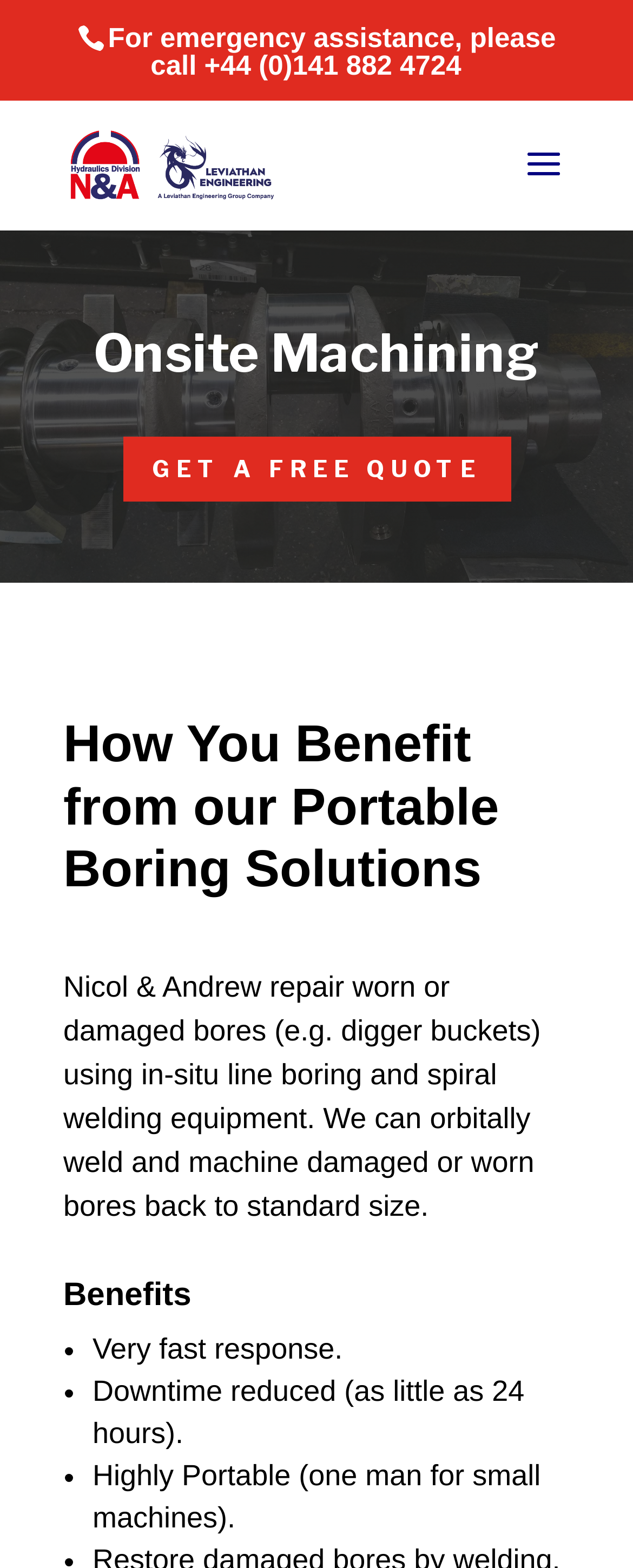Analyze the image and deliver a detailed answer to the question: What is the purpose of Nicol & Andrew's portable boring solutions?

I found this information by reading the paragraph that describes Nicol & Andrew's services, which says 'Nicol & Andrew repair worn or damaged bores (e.g. digger buckets) using in-situ line boring and spiral welding equipment.'